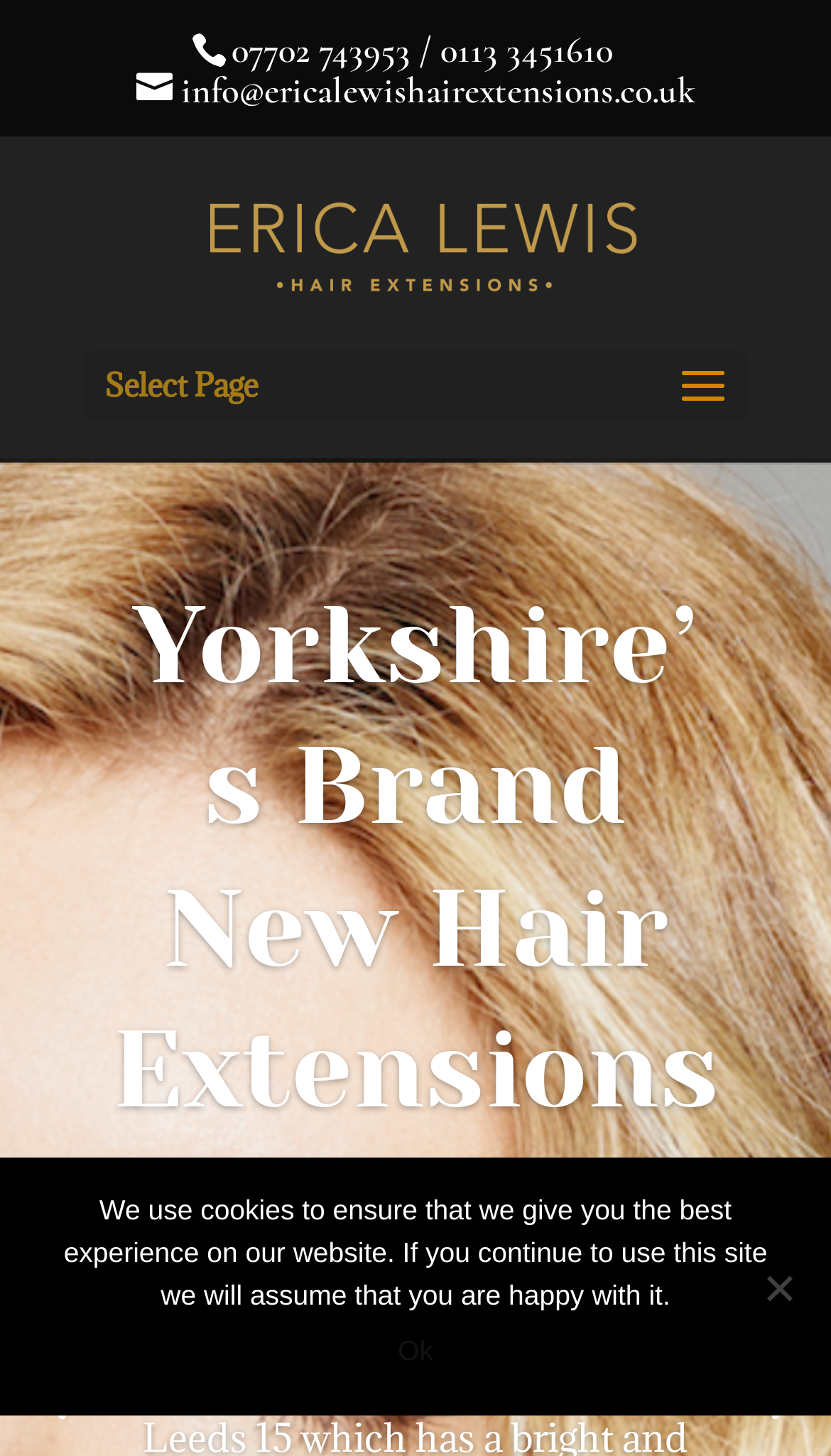Generate the text of the webpage's primary heading.

See the latest tips, tricks and news from Erica Lewis